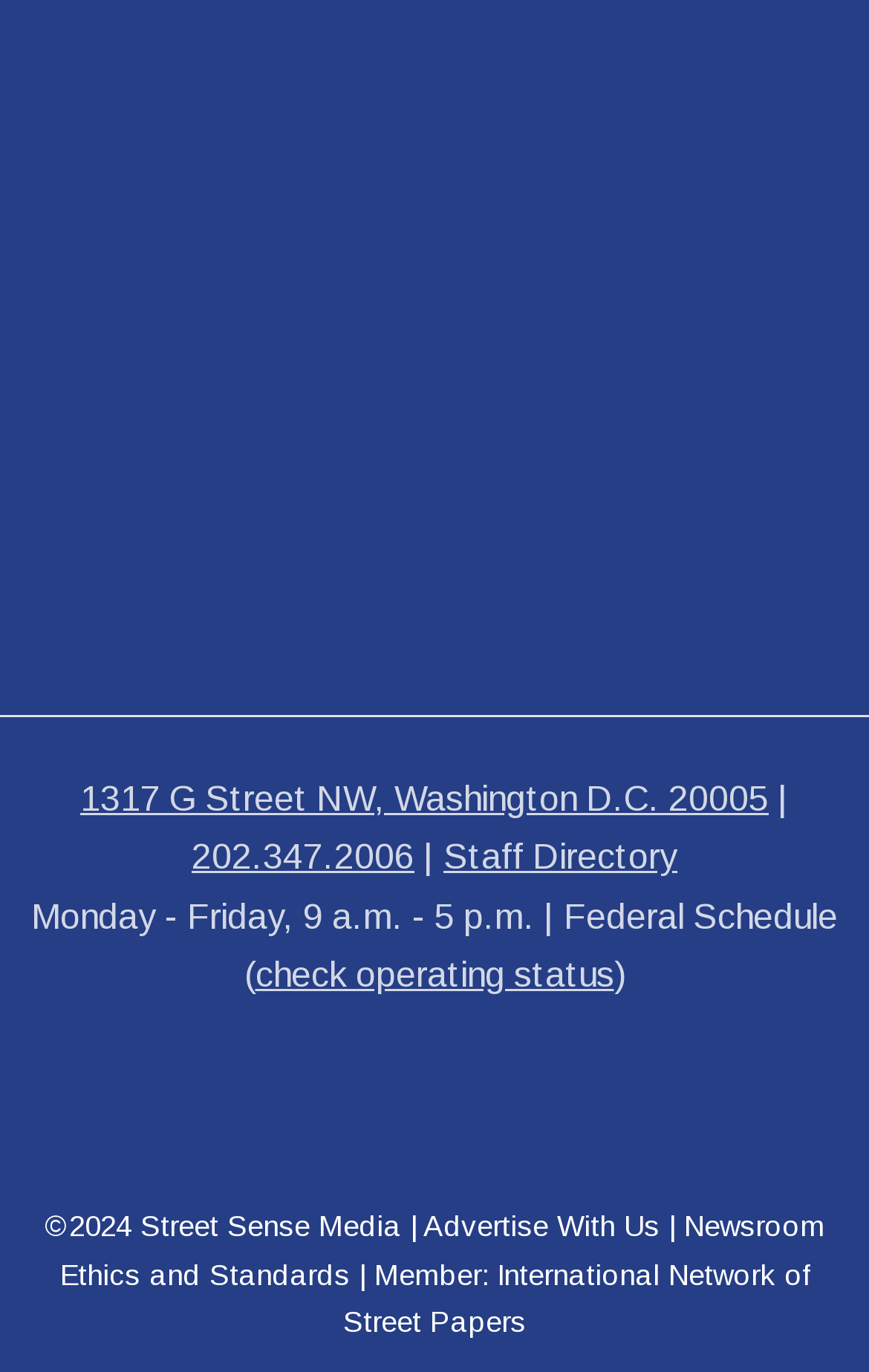Based on the description "202.347.2006", find the bounding box of the specified UI element.

[0.221, 0.551, 0.477, 0.578]